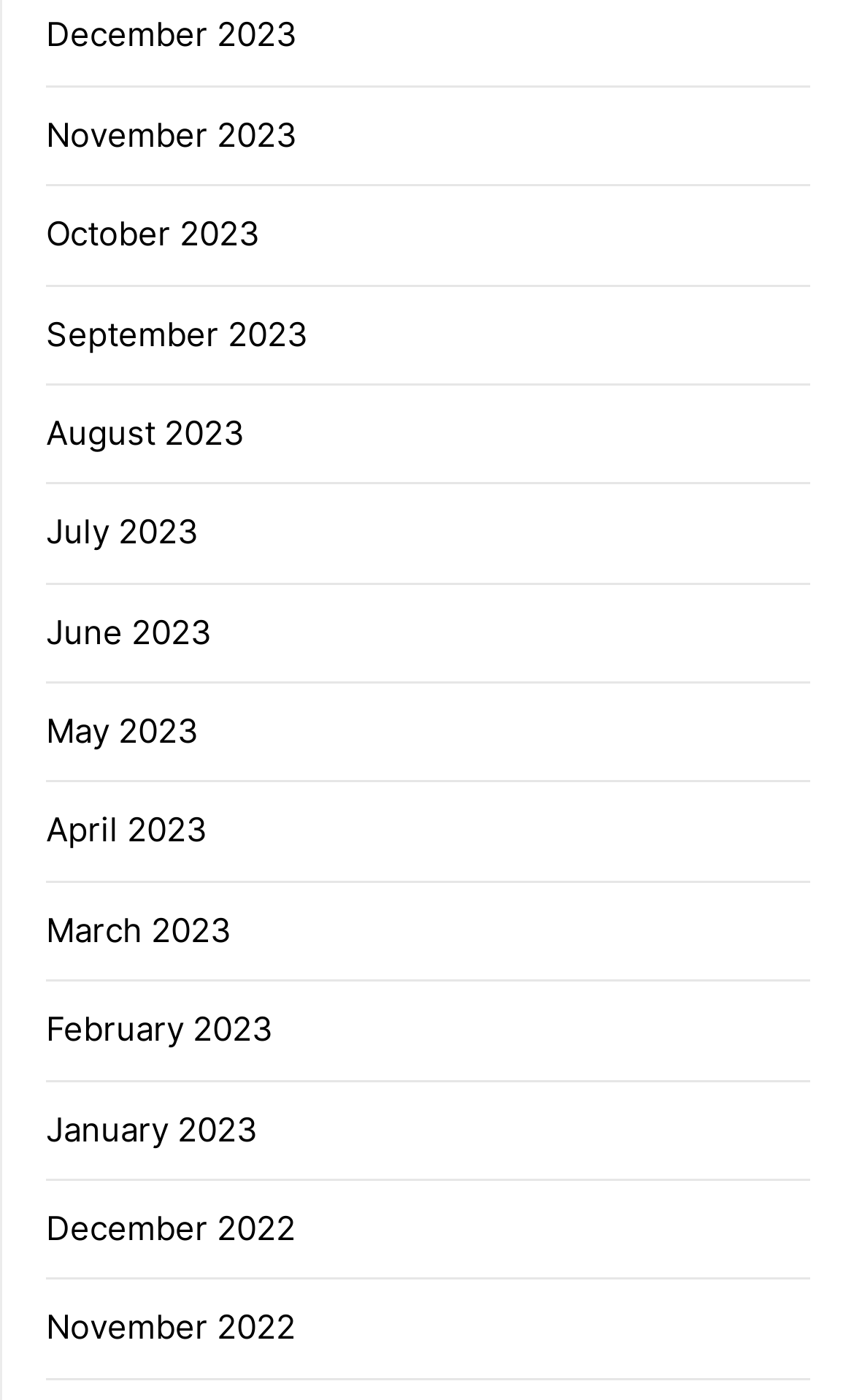How many months are listed in 2022?
Look at the image and answer with only one word or phrase.

2